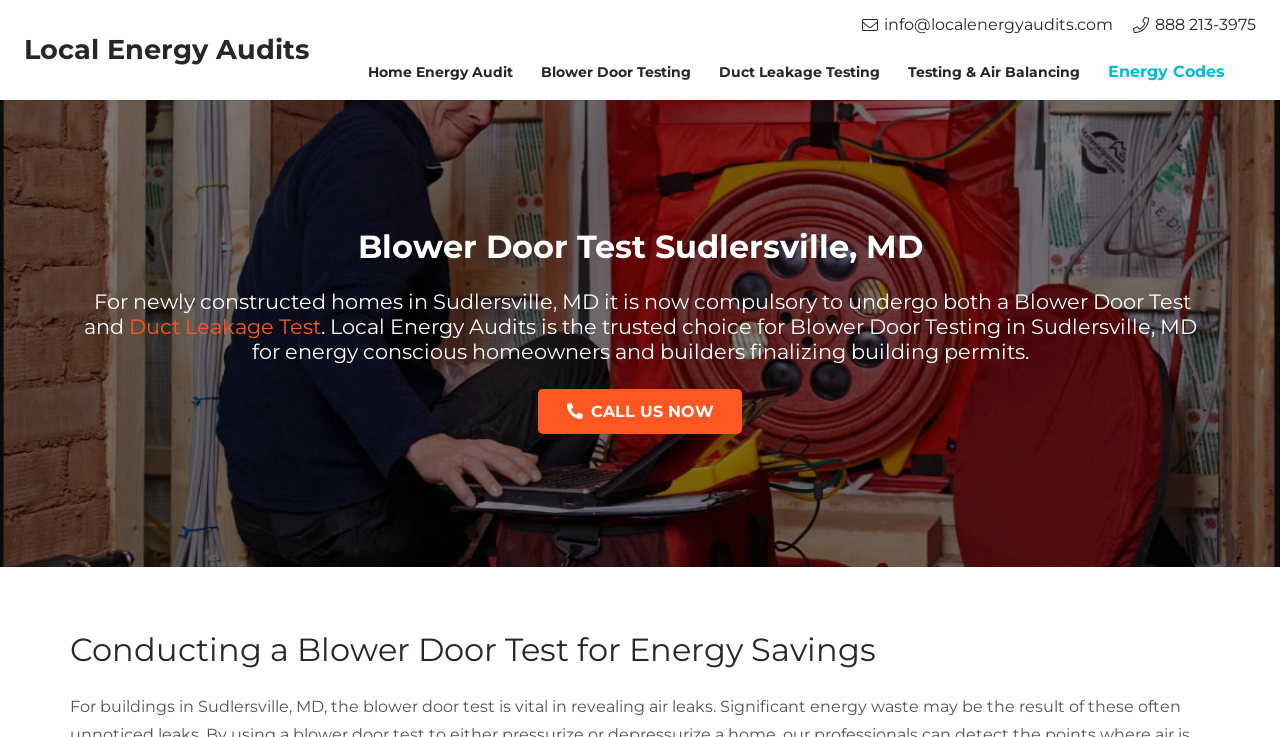Find the bounding box coordinates of the element to click in order to complete this instruction: "Learn about blower door testing". The bounding box coordinates must be four float numbers between 0 and 1, denoted as [left, top, right, bottom].

[0.412, 0.064, 0.551, 0.132]